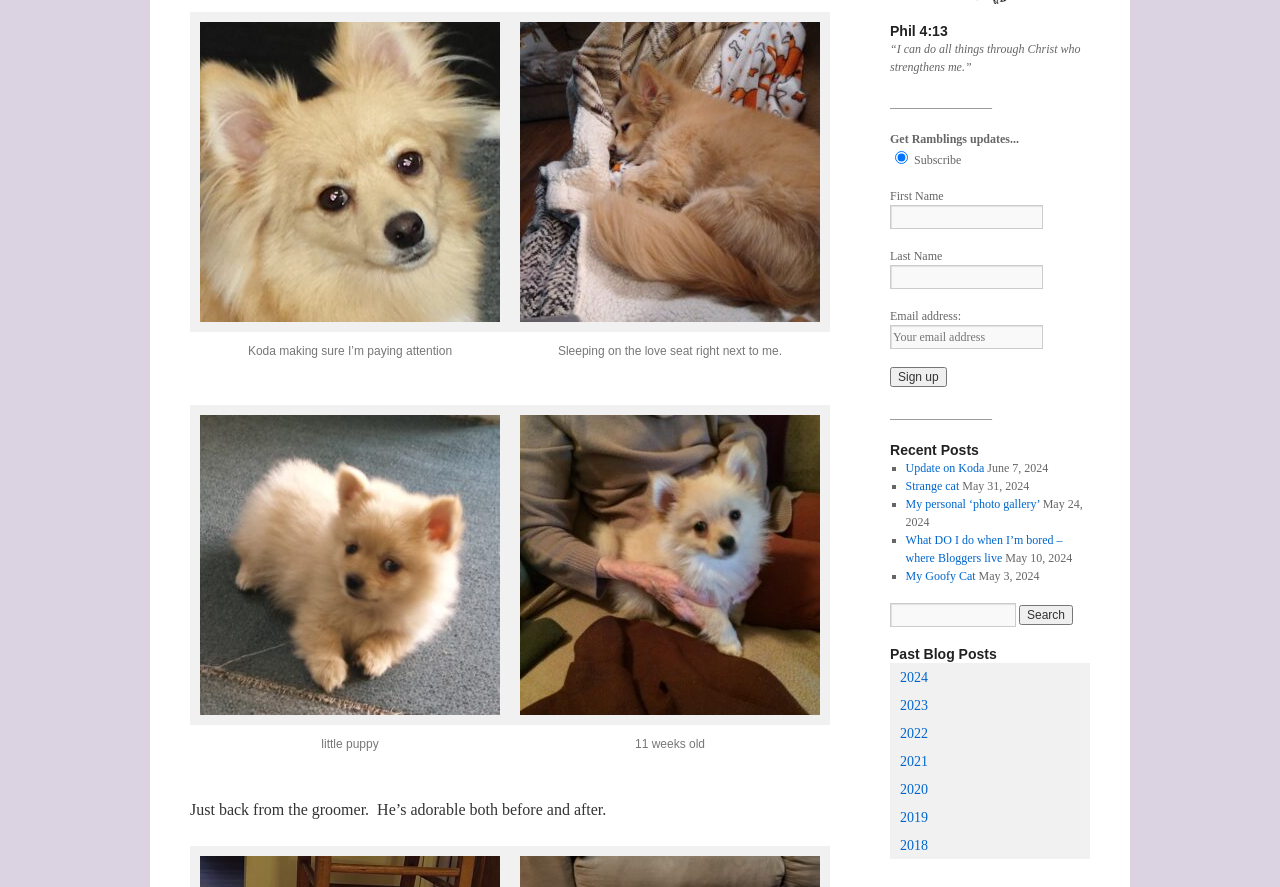Identify the bounding box coordinates for the element you need to click to achieve the following task: "Search for something". The coordinates must be four float values ranging from 0 to 1, formatted as [left, top, right, bottom].

[0.796, 0.683, 0.838, 0.705]